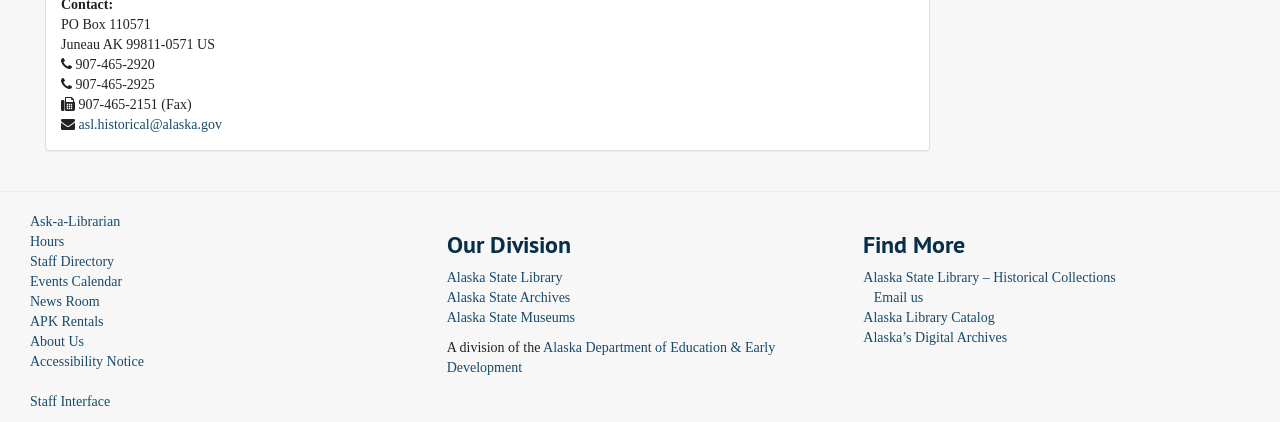Extract the bounding box coordinates for the UI element described as: "Alaska State Archives".

[0.349, 0.688, 0.446, 0.724]